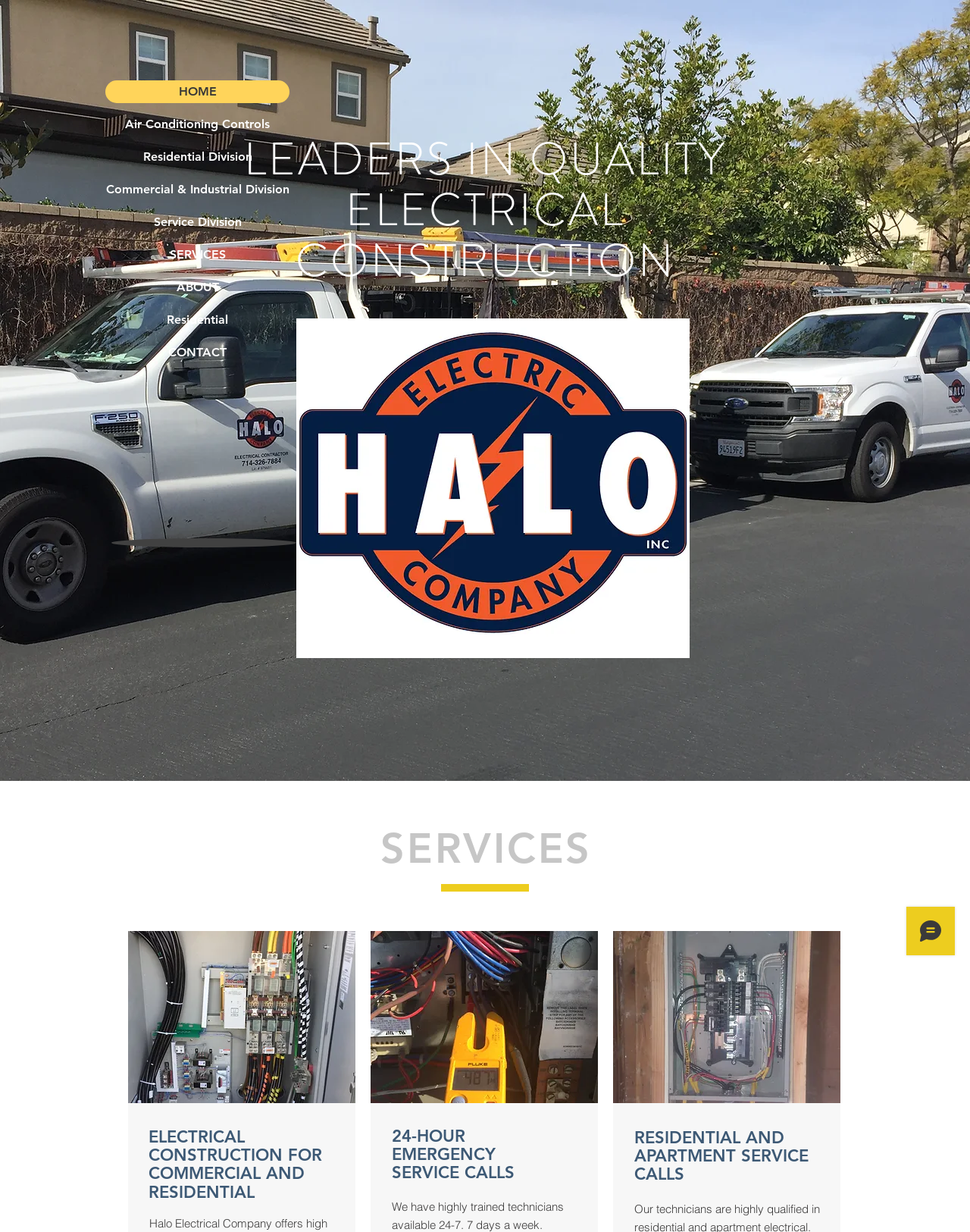Refer to the image and answer the question with as much detail as possible: What type of company is Halo Electric?

Based on the webpage title 'Electrical Contractor Orange CA | Orange | Halo Electric Company Inc.' and the content of the webpage, it can be inferred that Halo Electric is an electrical contractor company.